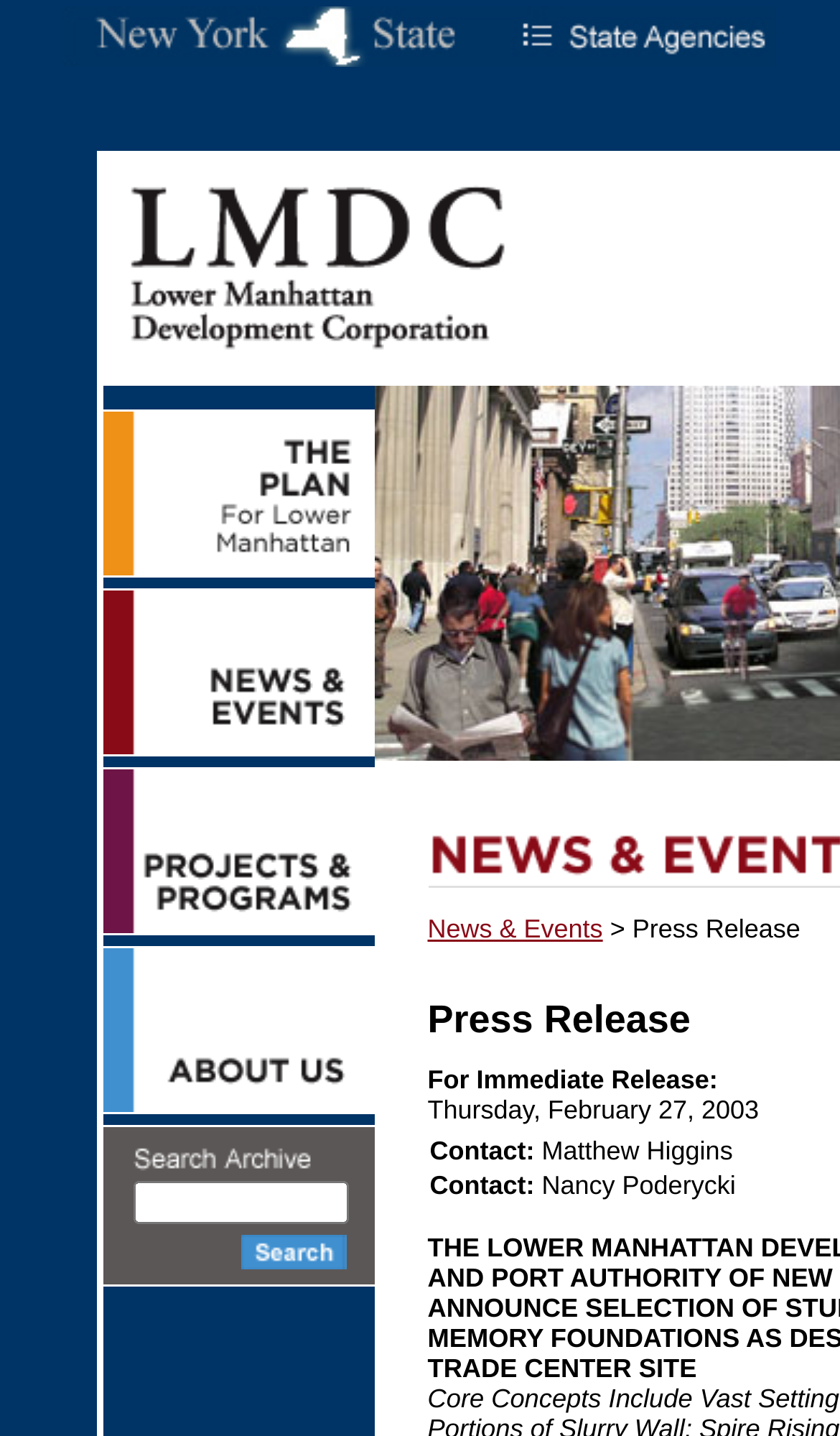Please indicate the bounding box coordinates for the clickable area to complete the following task: "Search the archive". The coordinates should be specified as four float numbers between 0 and 1, i.e., [left, top, right, bottom].

[0.158, 0.822, 0.414, 0.852]